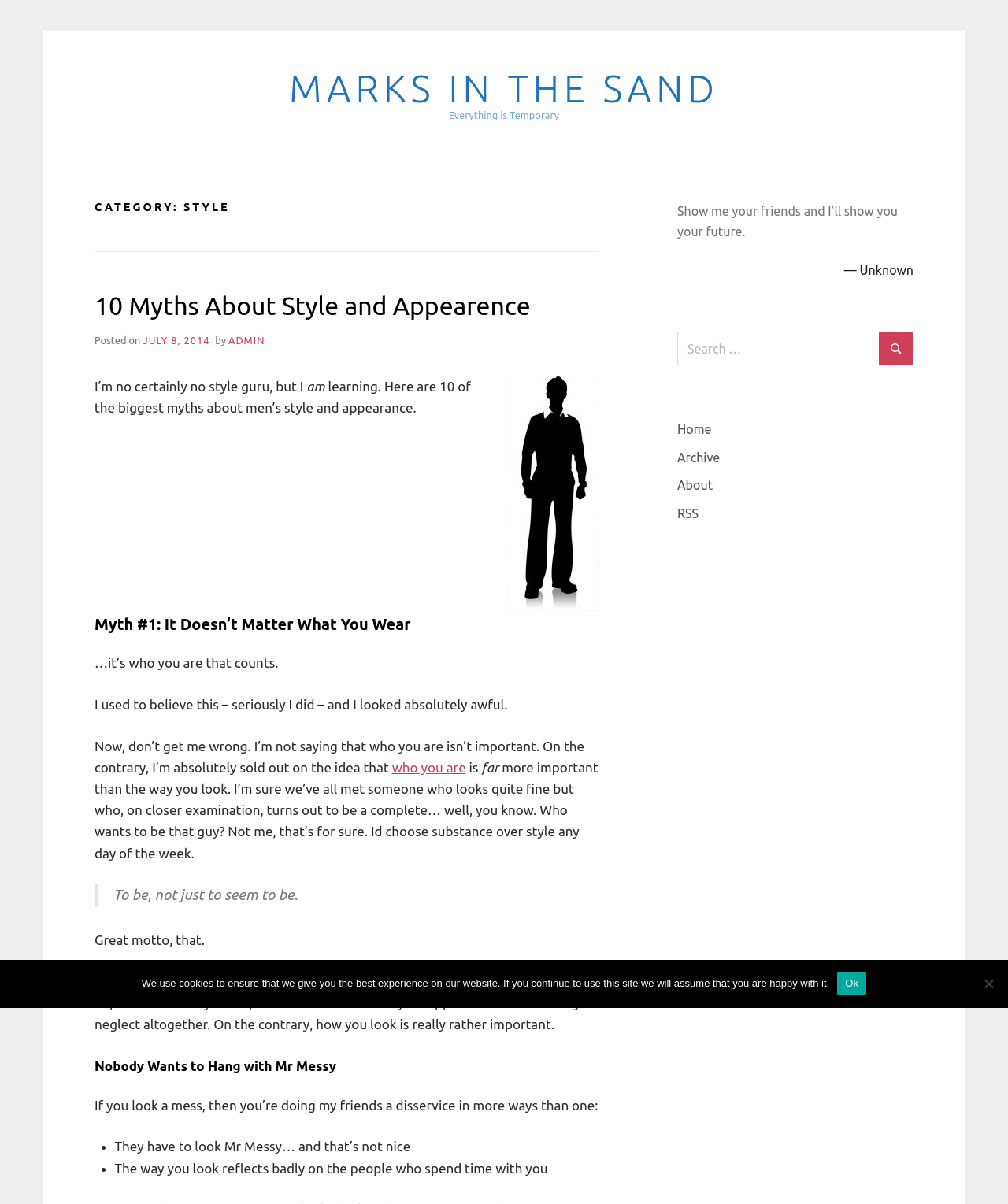Pinpoint the bounding box coordinates of the area that should be clicked to complete the following instruction: "Click the 'About' link". The coordinates must be given as four float numbers between 0 and 1, i.e., [left, top, right, bottom].

[0.672, 0.397, 0.707, 0.409]